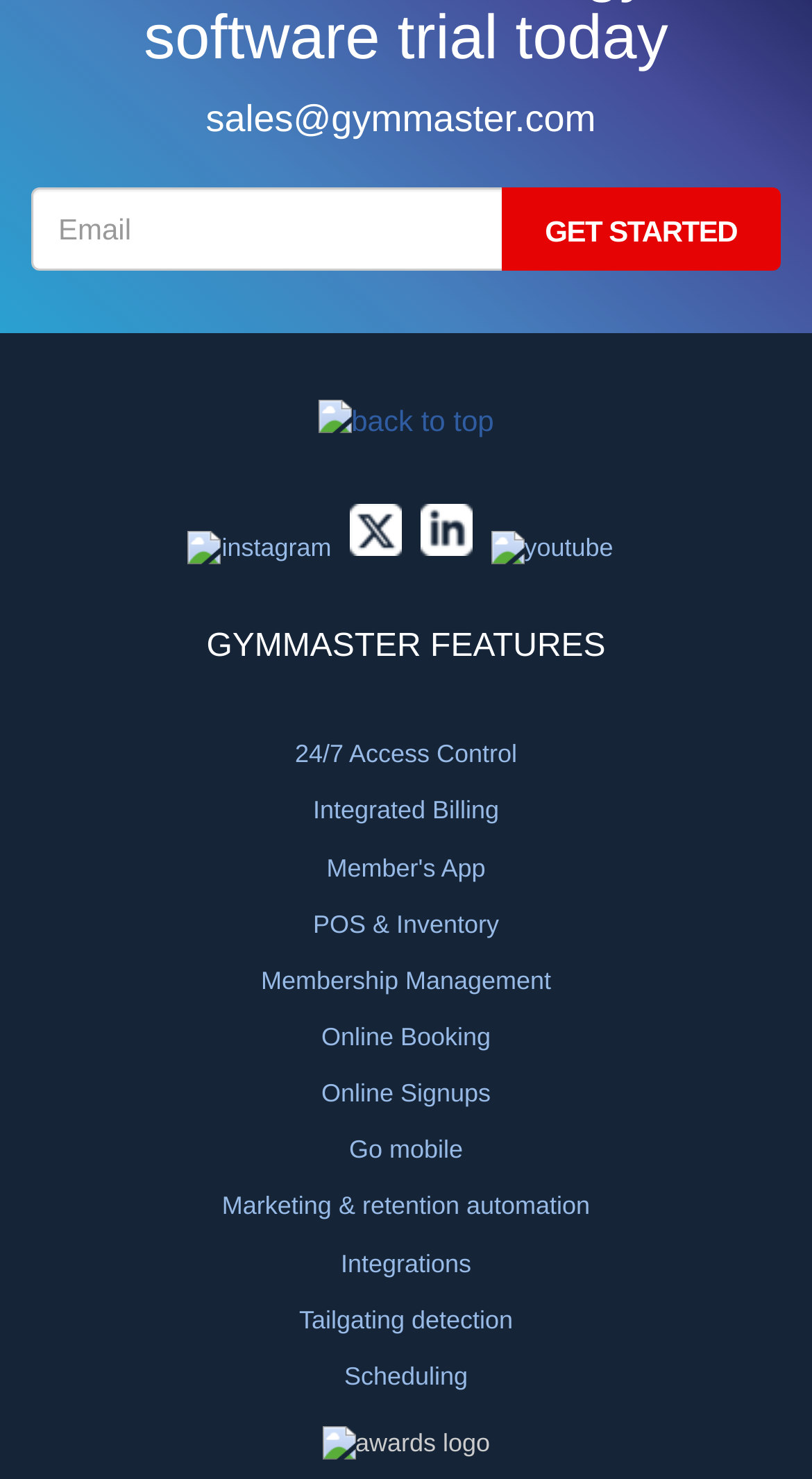Predict the bounding box coordinates for the UI element described as: "alt="back to top"". The coordinates should be four float numbers between 0 and 1, presented as [left, top, right, bottom].

[0.392, 0.271, 0.608, 0.293]